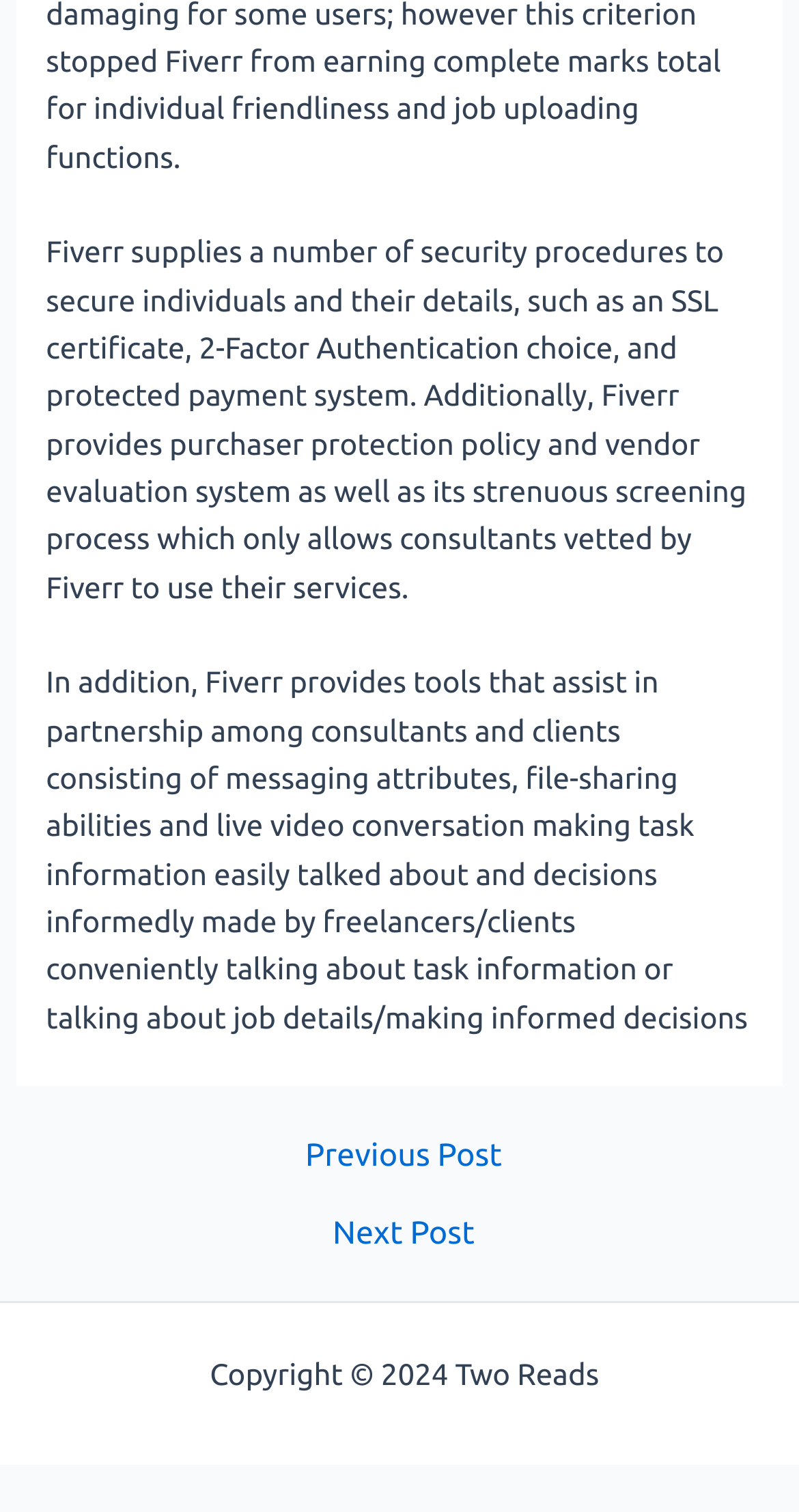Provide a brief response using a word or short phrase to this question:
Who owns the copyright of this website?

Two Reads